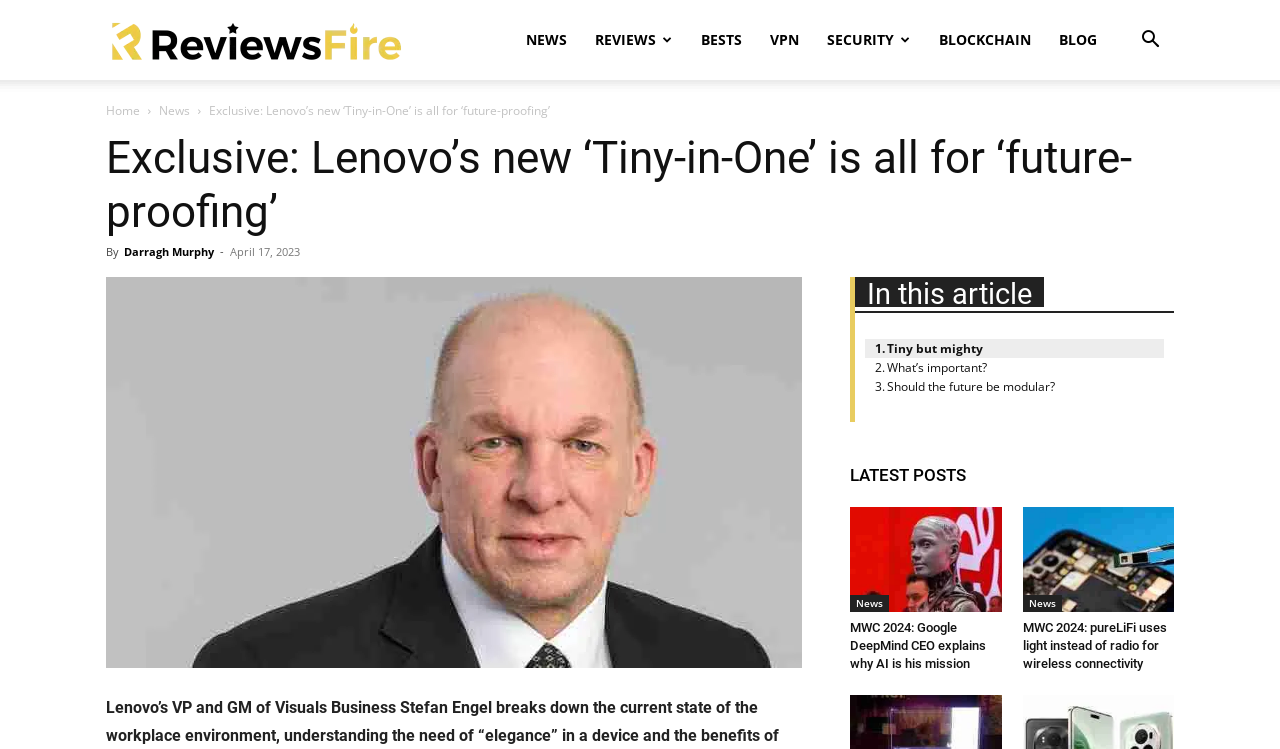Identify the bounding box coordinates of the element to click to follow this instruction: 'Read the article by Darragh Murphy'. Ensure the coordinates are four float values between 0 and 1, provided as [left, top, right, bottom].

[0.097, 0.326, 0.167, 0.346]